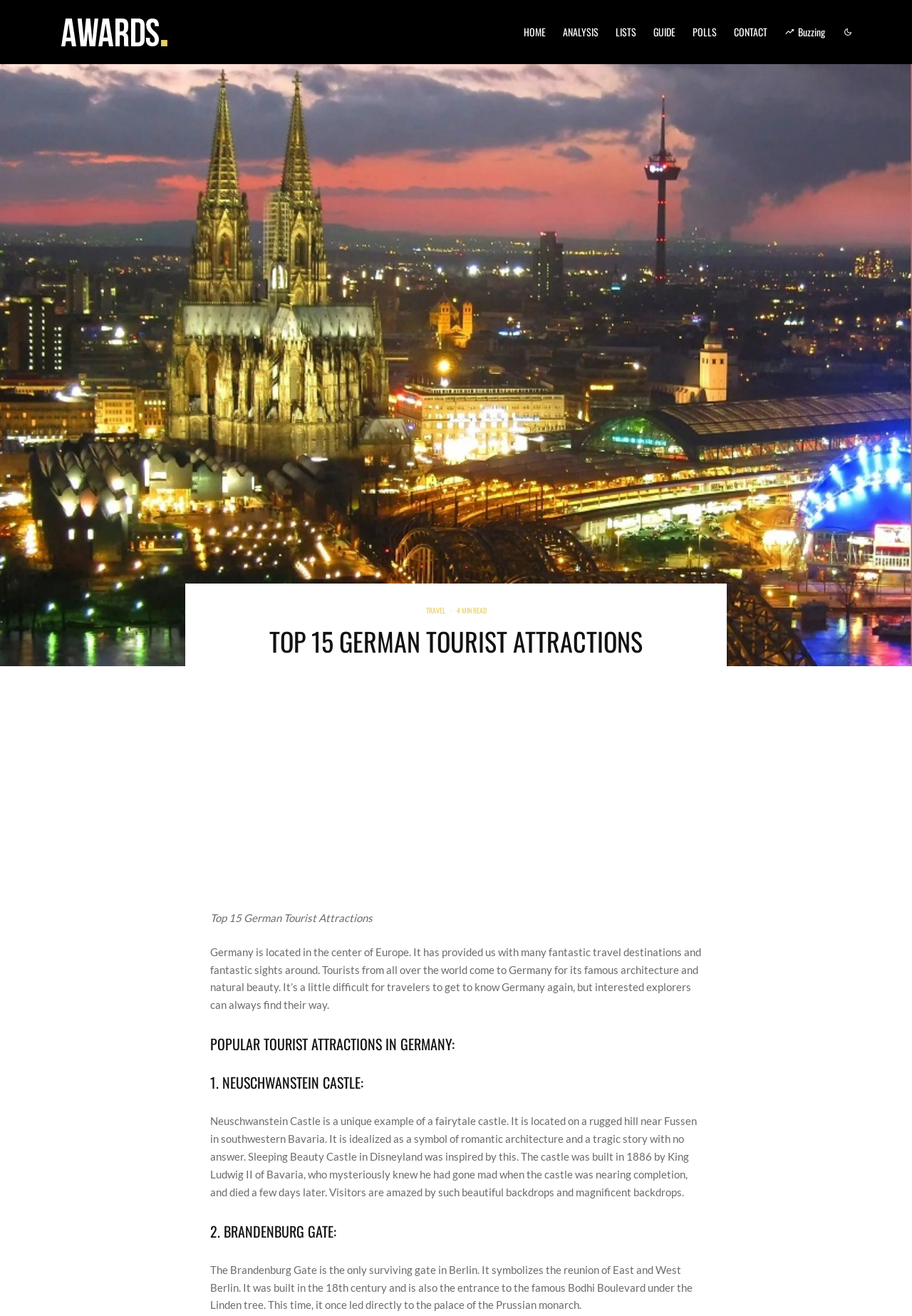What is the company that developed the website?
Using the image as a reference, deliver a detailed and thorough answer to the question.

The website has a footer section that mentions 'All Rights Reserved - Website by Digital Invest', indicating that Digital Invest is the company that developed the website.